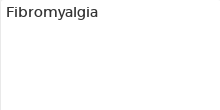What is the purpose of the image?
Answer the question with a single word or phrase, referring to the image.

Raise awareness and discussion